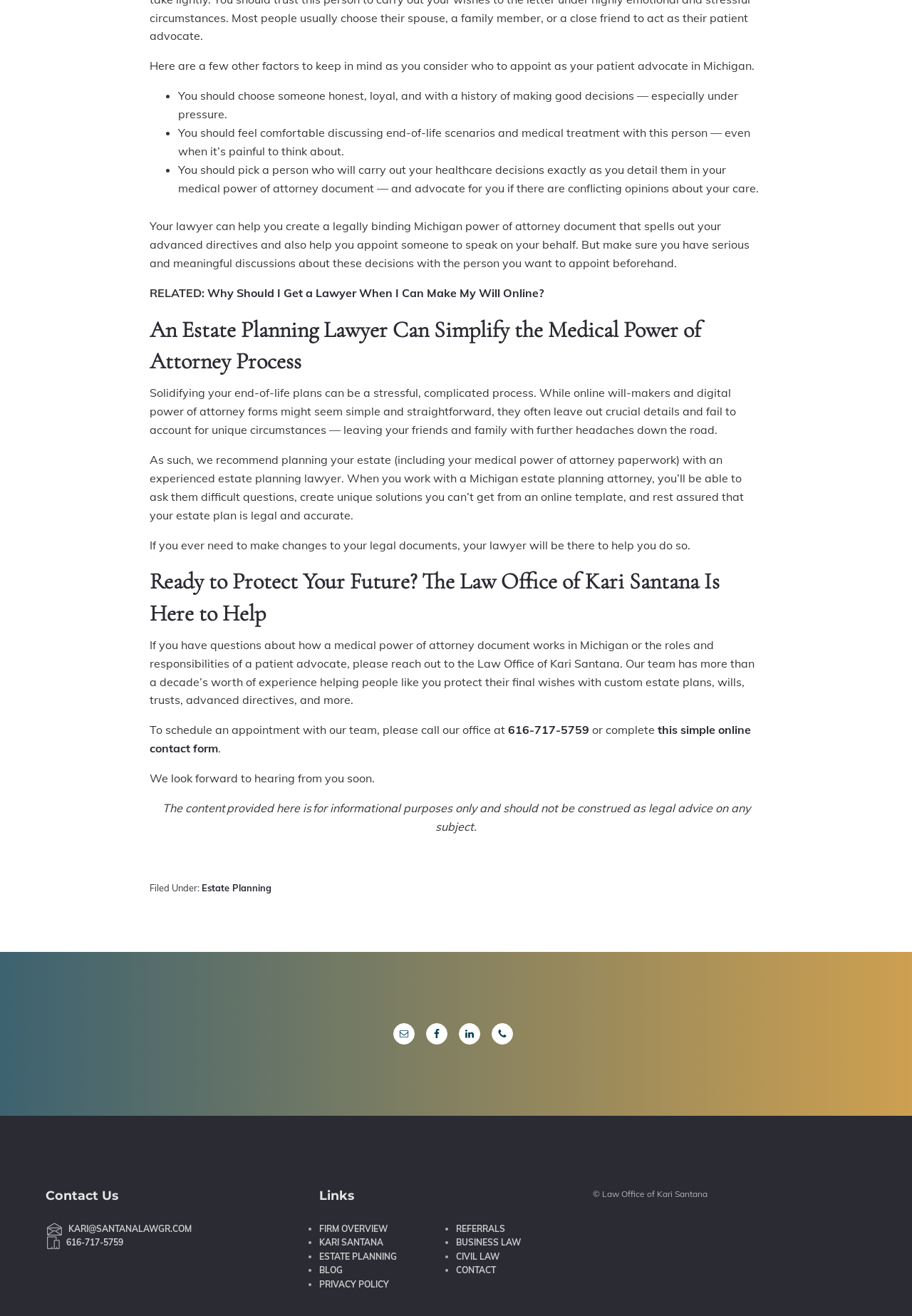Determine the bounding box coordinates for the UI element described. Format the coordinates as (top-left x, top-left y, bottom-right x, bottom-right y) and ensure all values are between 0 and 1. Element description: kari@santanalawgr.com

[0.075, 0.931, 0.21, 0.937]